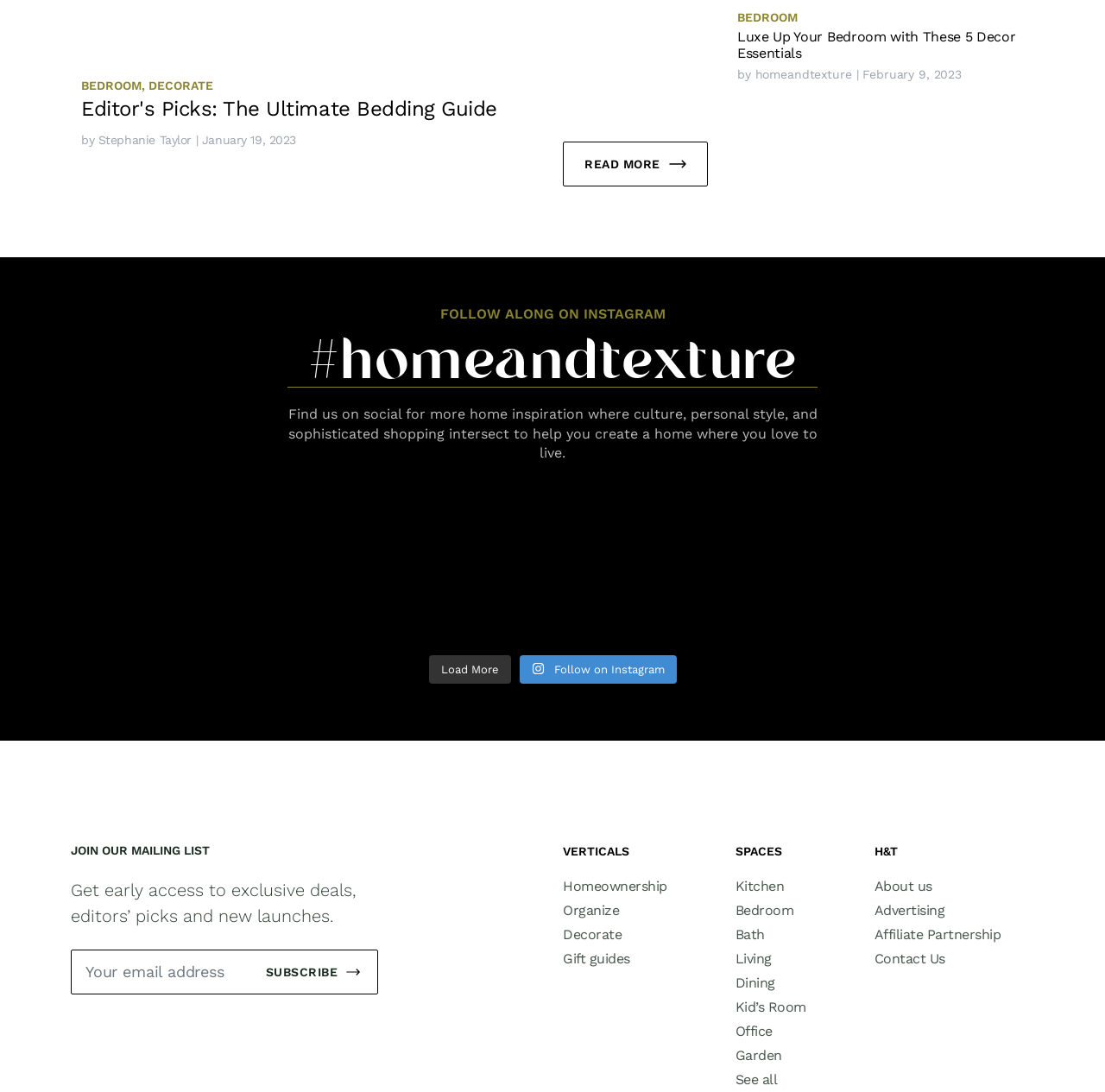What is the purpose of the form at the bottom of the webpage?
Observe the image and answer the question with a one-word or short phrase response.

To subscribe to the mailing list